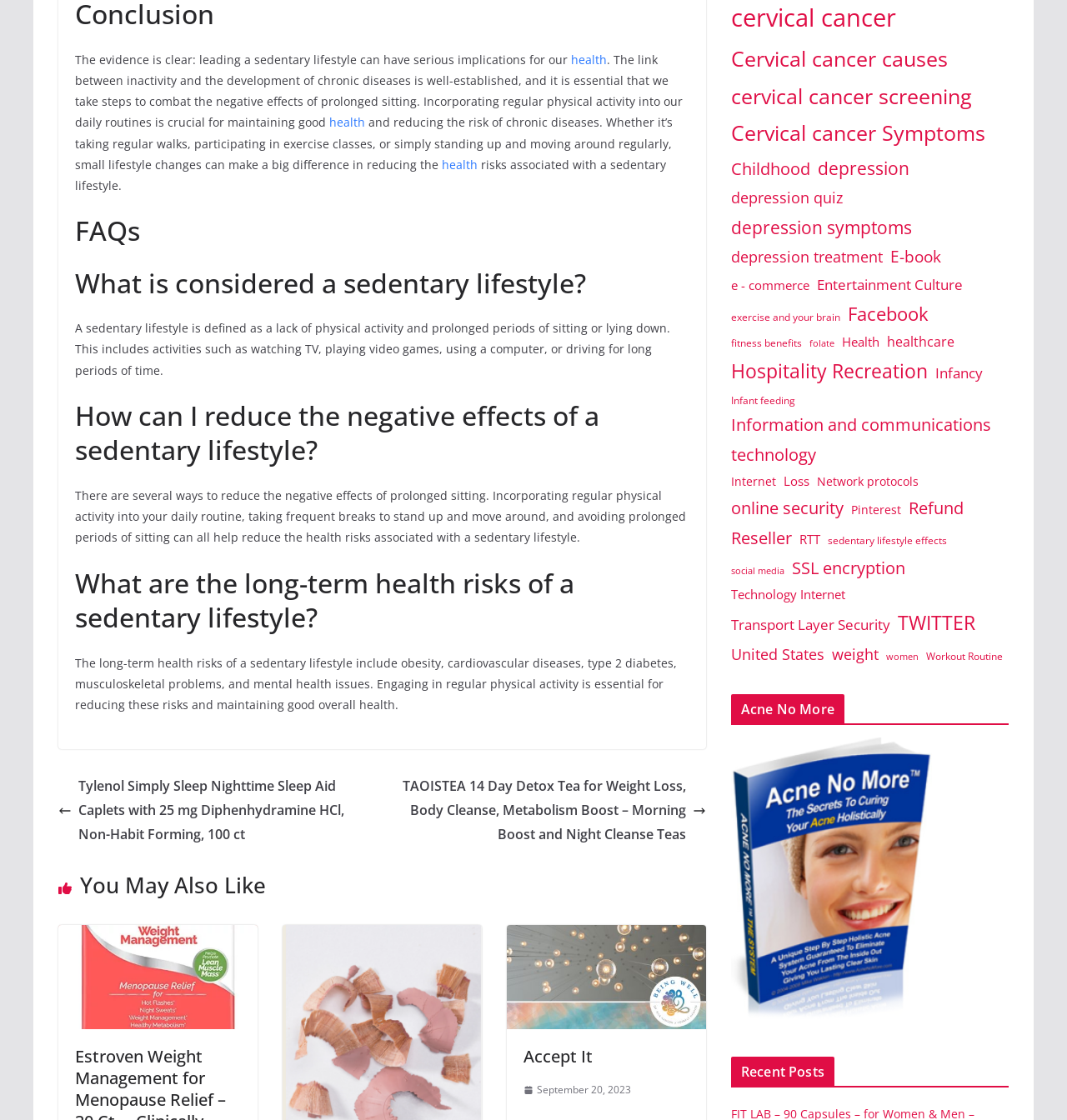Give a short answer using one word or phrase for the question:
What are some examples of small lifestyle changes that can make a big difference?

Taking regular walks, participating in exercise classes, and standing up and moving around regularly